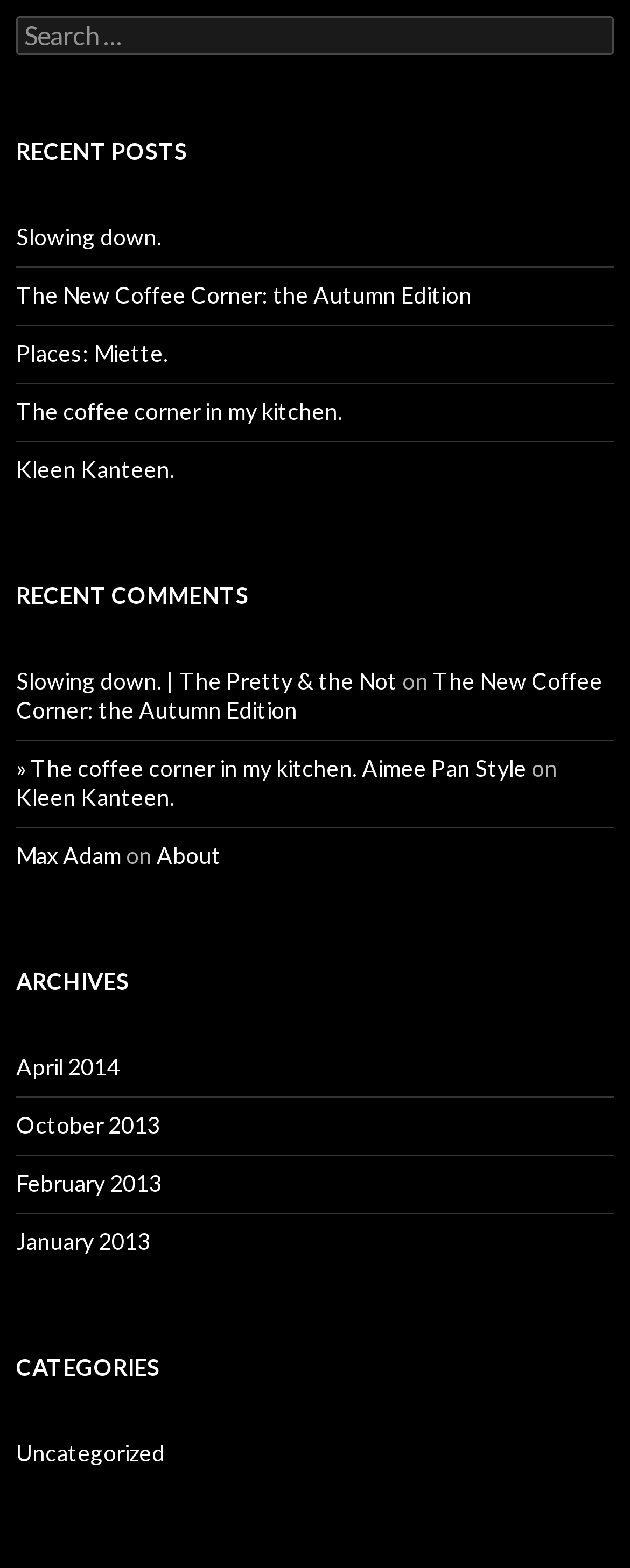Locate the bounding box of the UI element with the following description: "About".

[0.249, 0.537, 0.351, 0.555]